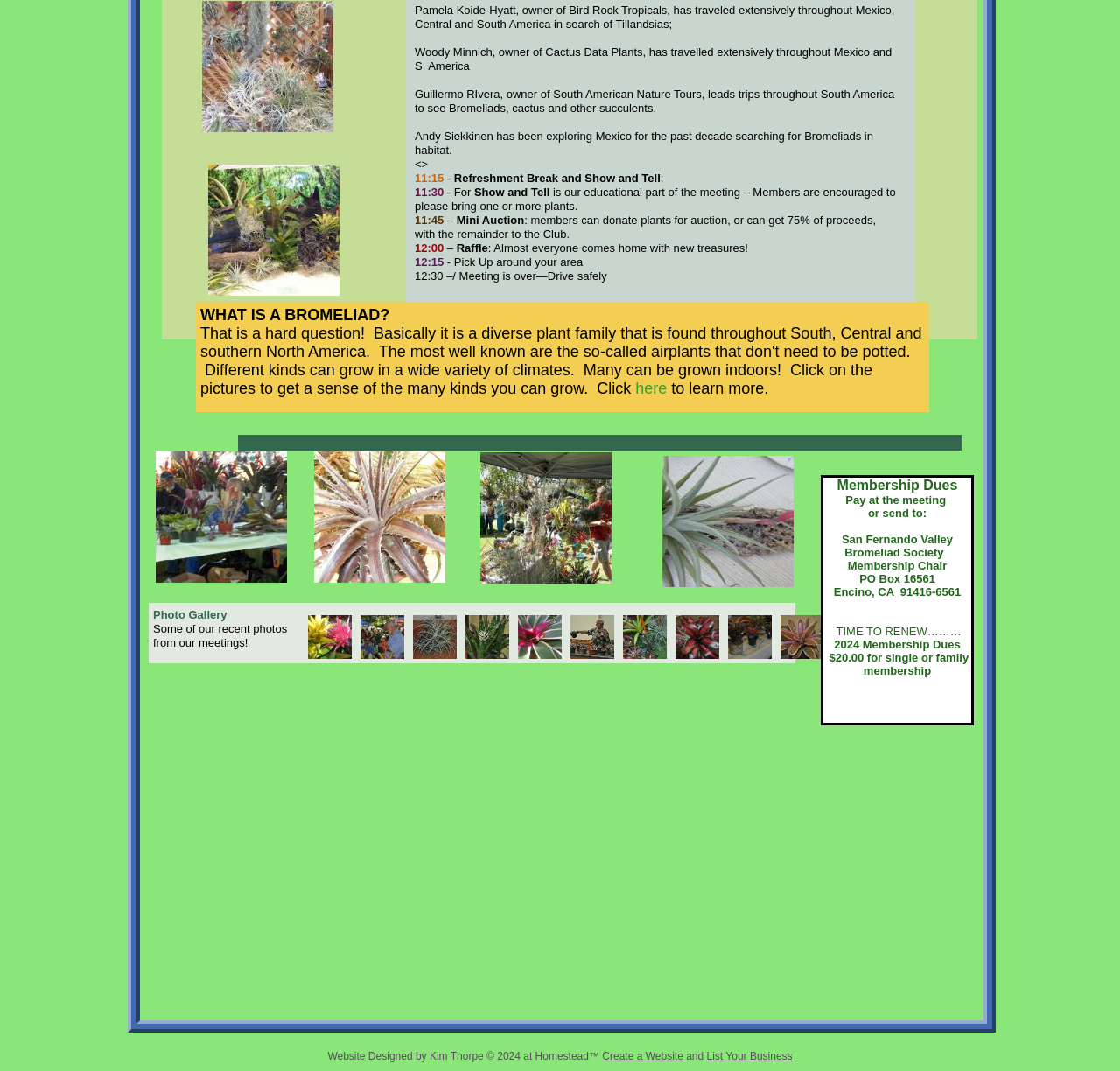Please find the bounding box for the UI element described by: "List Your Business".

[0.631, 0.98, 0.707, 0.992]